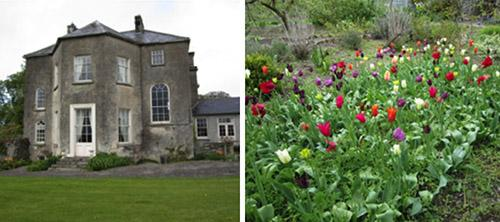Given the content of the image, can you provide a detailed answer to the question?
What is the primary material of the house's façade?

The caption describes the house's façade as 'robust stone', implying that the primary material used for the exterior of the house is stone.